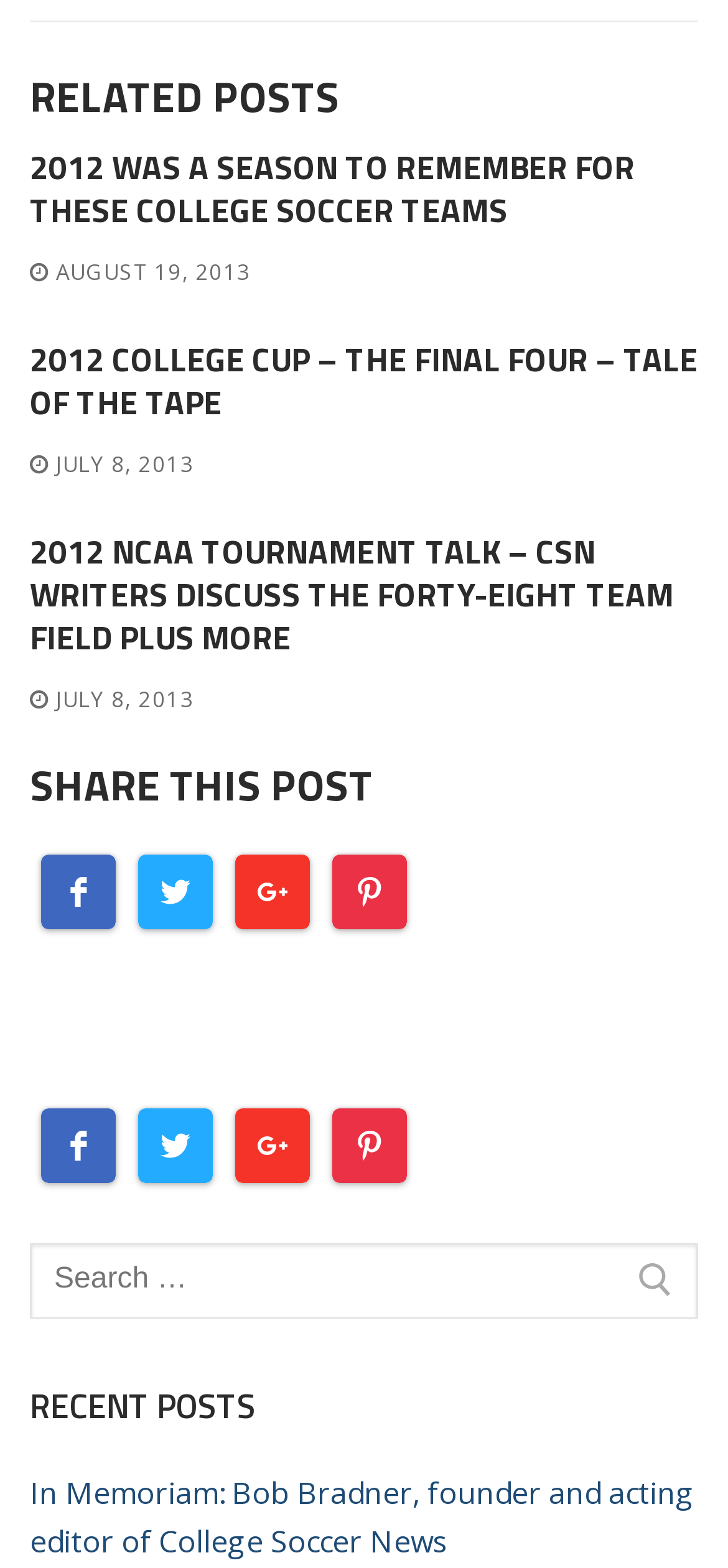Identify the bounding box coordinates for the UI element described as: "July 8, 2013". The coordinates should be provided as four floats between 0 and 1: [left, top, right, bottom].

[0.041, 0.287, 0.267, 0.305]